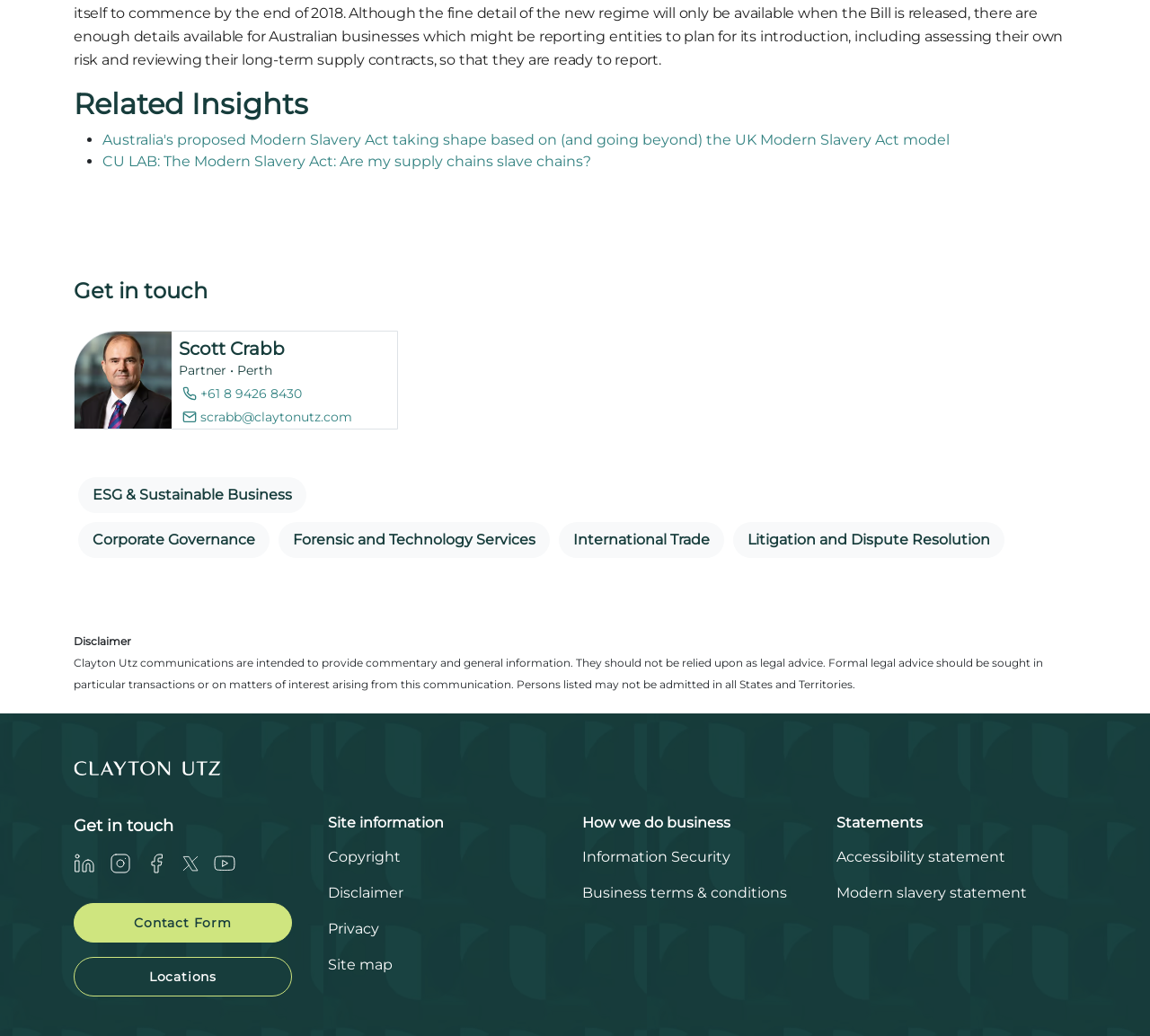Identify the bounding box coordinates for the element you need to click to achieve the following task: "View the disclaimer". The coordinates must be four float values ranging from 0 to 1, formatted as [left, top, right, bottom].

[0.064, 0.612, 0.114, 0.625]